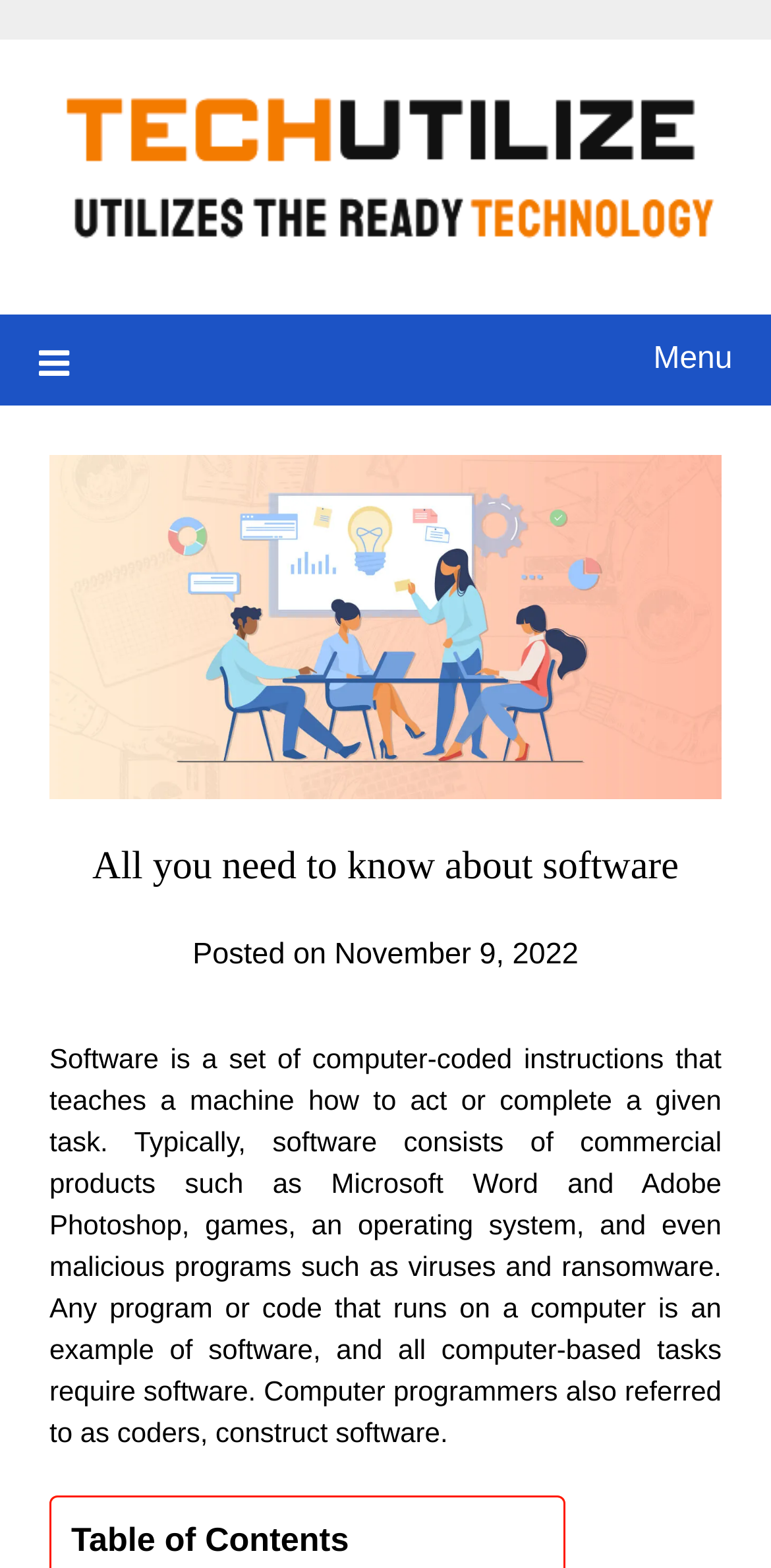Give a one-word or phrase response to the following question: What is the date of the post?

November 9, 2022